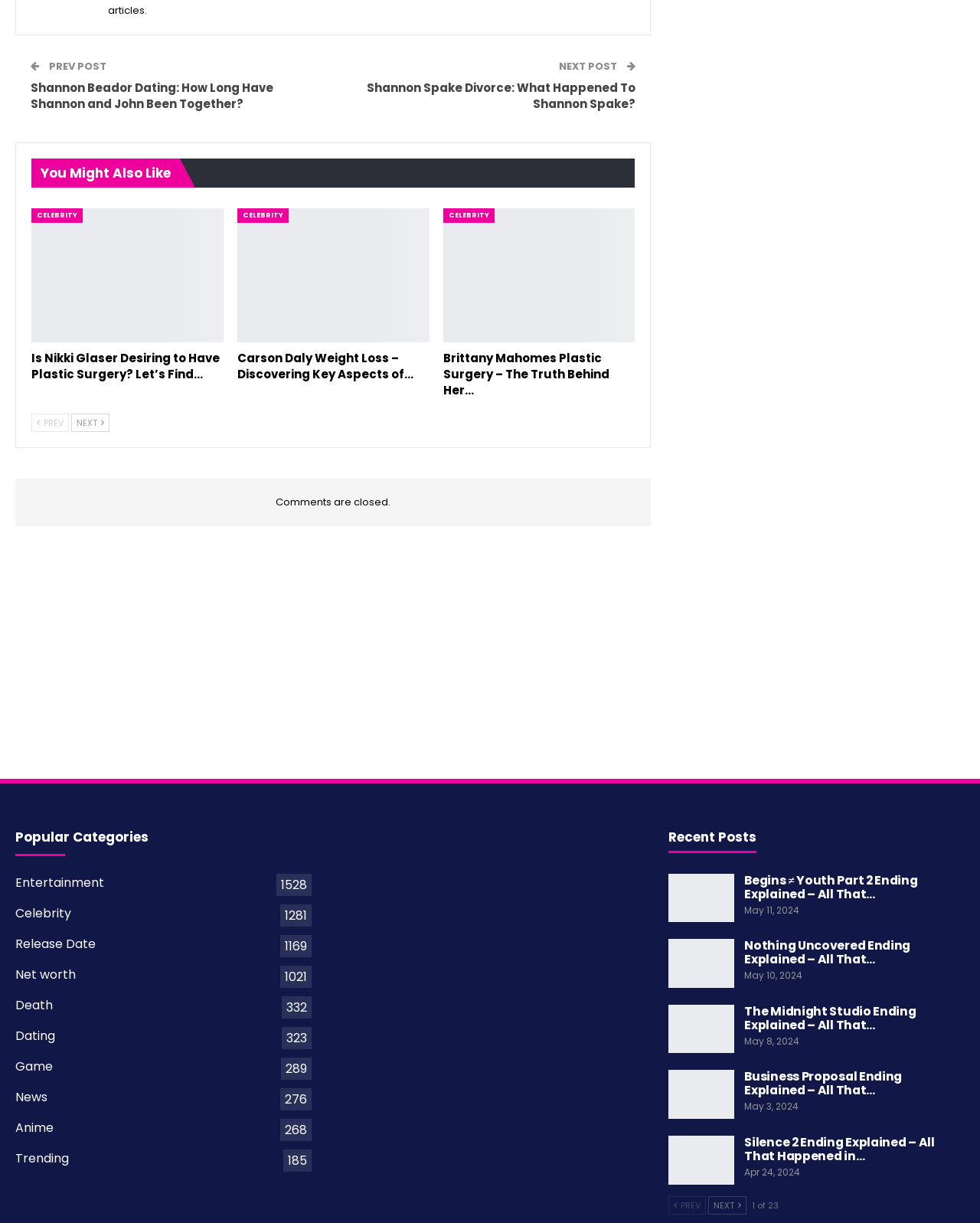What is the title of the first article in the 'Recent Posts' section?
Refer to the image and provide a thorough answer to the question.

I looked at the 'Recent Posts' section in the footer and found the first article title, which is 'Begins ≠ Youth Part 2 Ending Explained – All That…'.